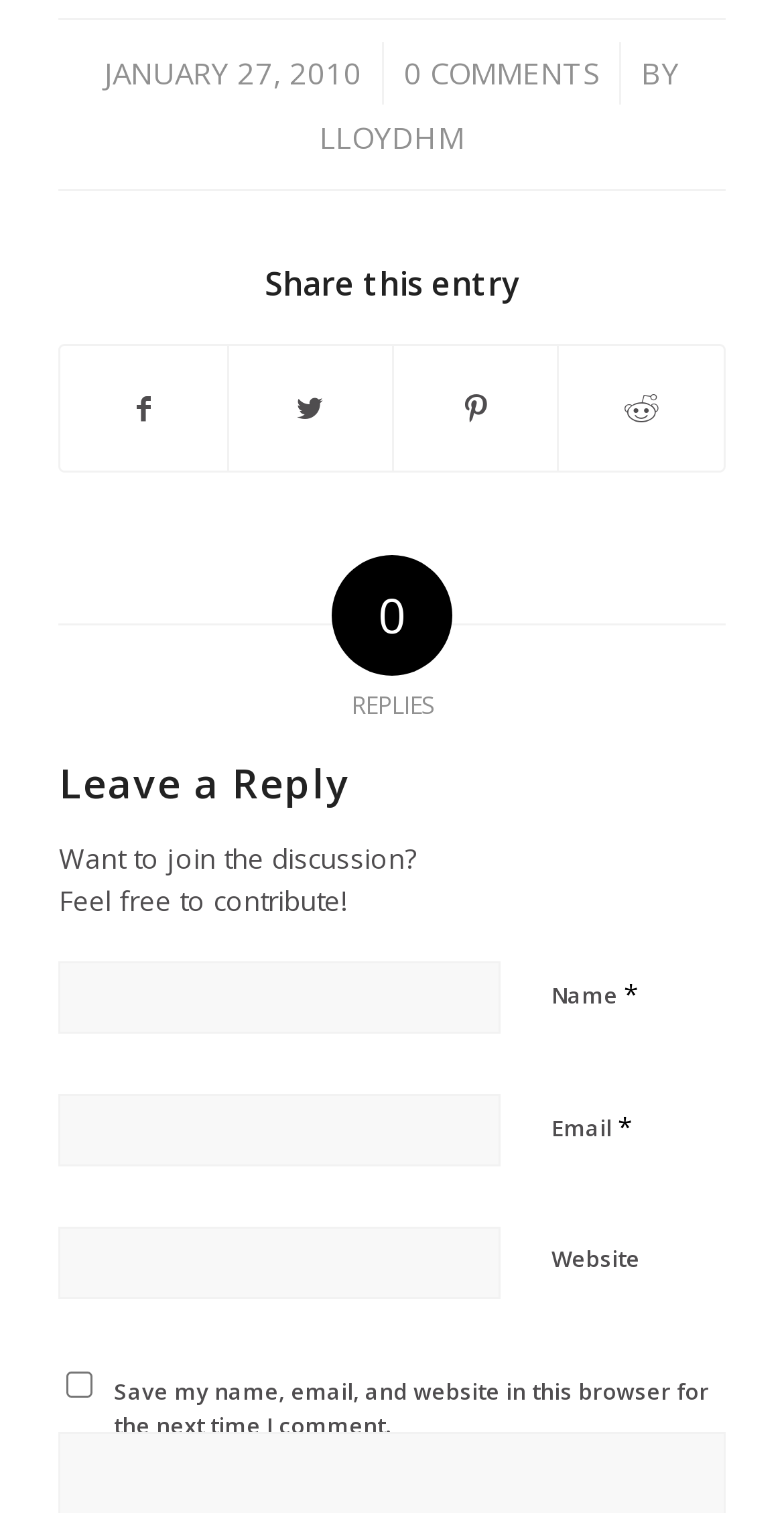What are the options to share this article?
Carefully examine the image and provide a detailed answer to the question.

The options to share this article can be found under the 'Share this entry' heading. There are four links to share the article on different social media platforms: Facebook, Twitter, Pinterest, and Reddit.